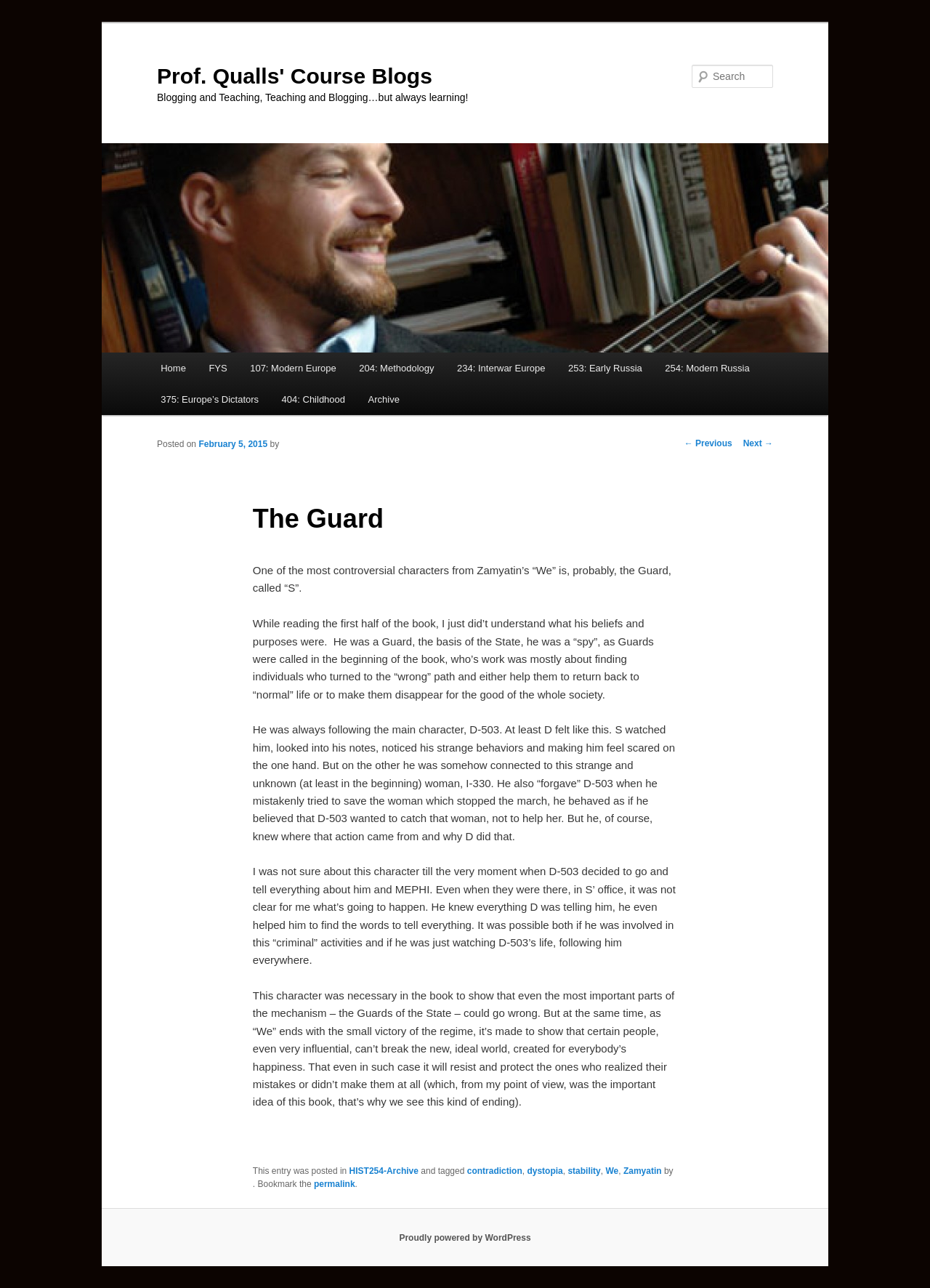Can you determine the main header of this webpage?

Prof. Qualls' Course Blogs